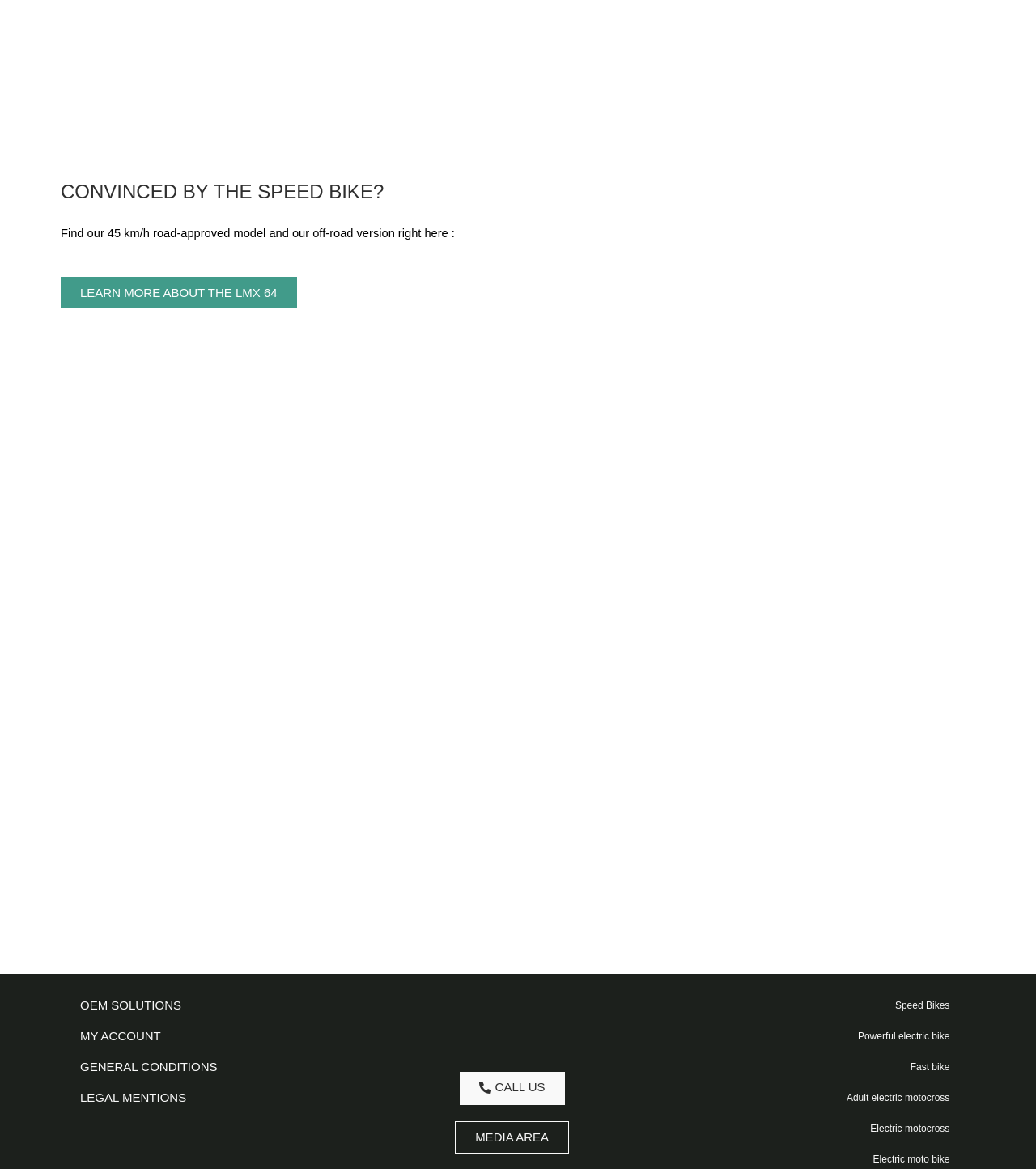How many types of electric bikes are mentioned?
Look at the image and respond with a one-word or short phrase answer.

4